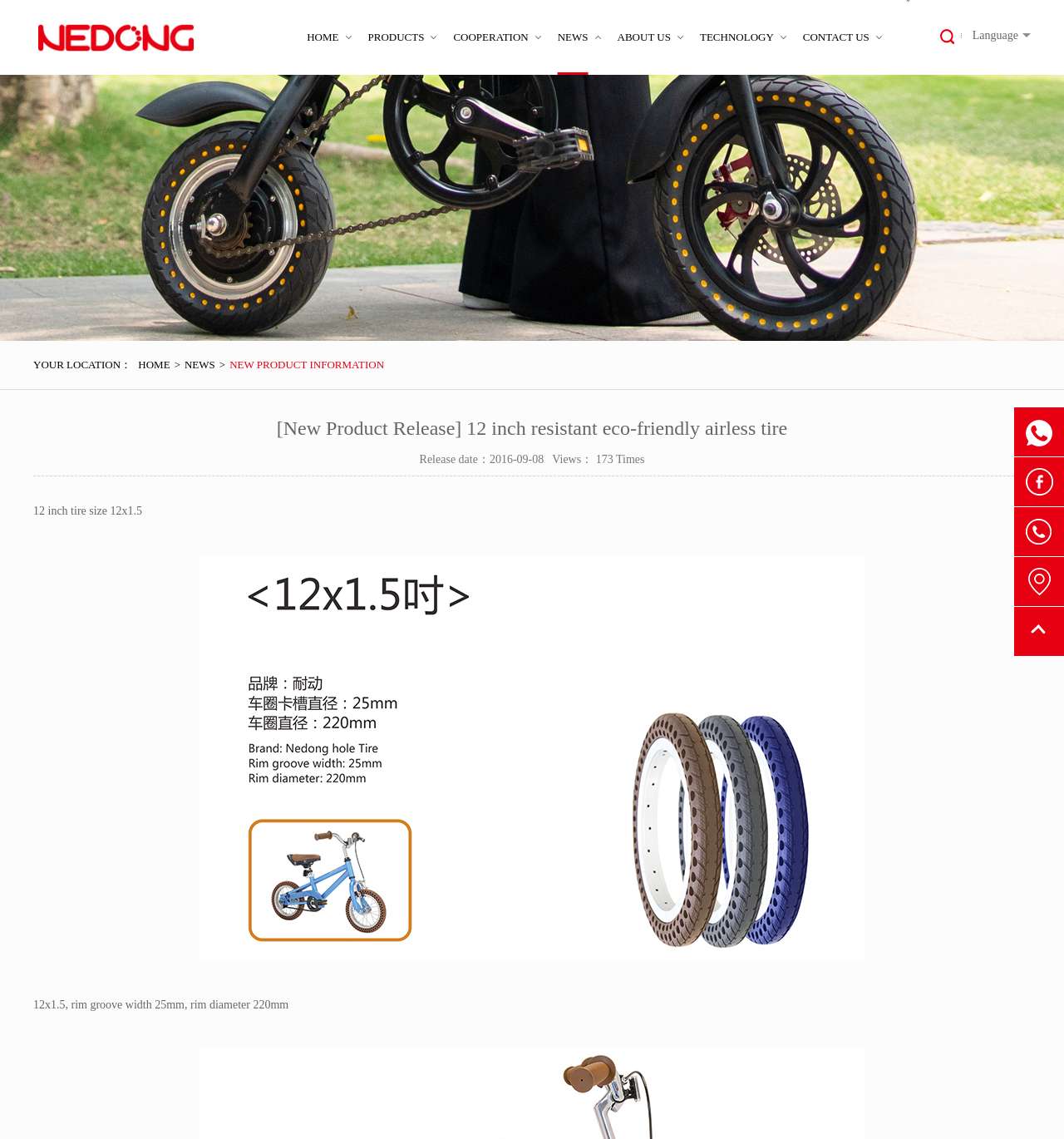Can you find the bounding box coordinates for the element that needs to be clicked to execute this instruction: "View the NEWS page"? The coordinates should be given as four float numbers between 0 and 1, i.e., [left, top, right, bottom].

[0.524, 0.0, 0.553, 0.066]